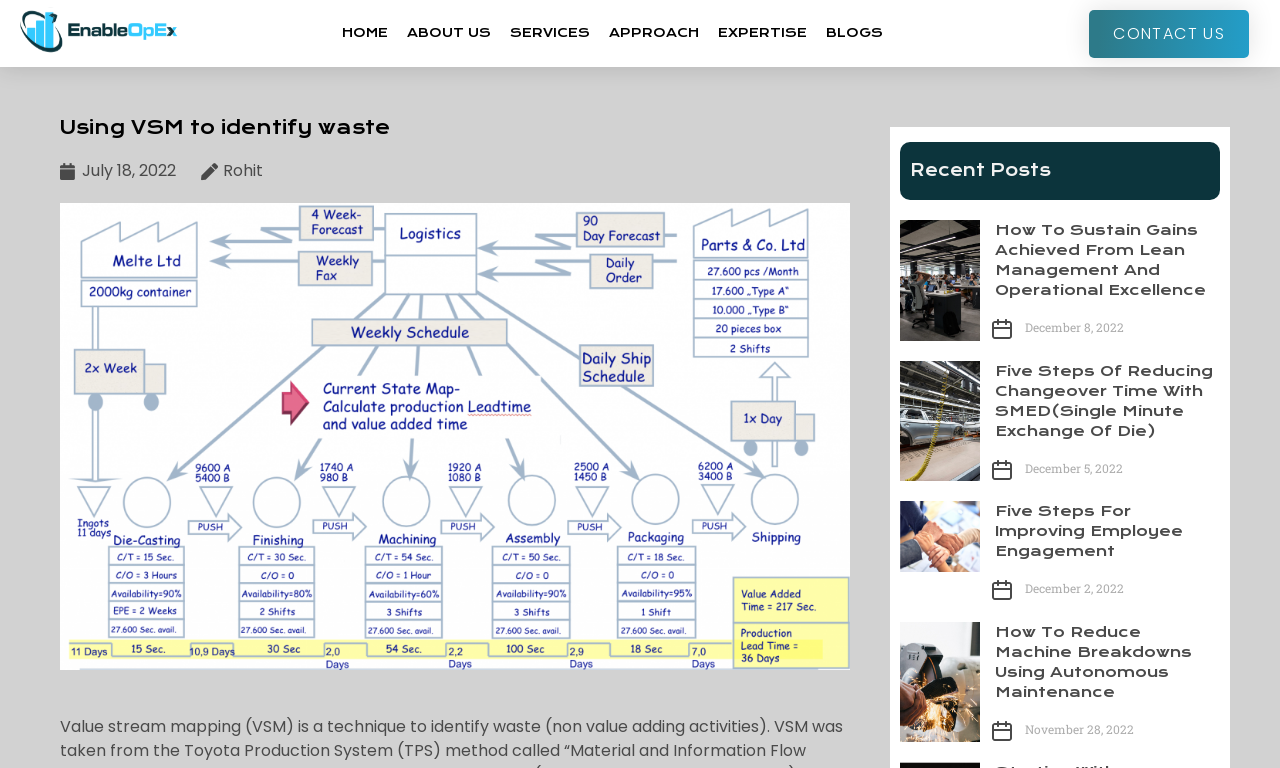Give a detailed overview of the webpage's appearance and contents.

The webpage is about Value Stream Mapping (VSM) and operational excellence. At the top left corner, there is a logo with a link and an image. Below the logo, there is a navigation menu with links to "HOME", "ABOUT US", "SERVICES", "APPROACH", "EXPERTISE", and "BLOGS". On the top right corner, there is a "CONTACT US" button.

The main content of the webpage is divided into two sections. The first section has a heading "Using VSM to identify waste" and a subheading with the date "July 18, 2022" and the author's name "Rohit". 

The second section is titled "Recent Posts" and contains four articles. Each article has a heading, a link, an image, and a date. The articles are about lean manufacturing, operational excellence, and various techniques such as SMED (Single Minute Exchange Of Die) and autonomous maintenance. The headings of the articles are "How To Sustain Gains Achieved From Lean Management And Operational Excellence", "Five Steps Of Reducing Changeover Time With SMED(Single Minute Exchange Of Die)", "Five Steps For Improving Employee Engagement", and "How To Reduce Machine Breakdowns Using Autonomous Maintenance". The dates of the articles range from November 28, 2022, to December 8, 2022.